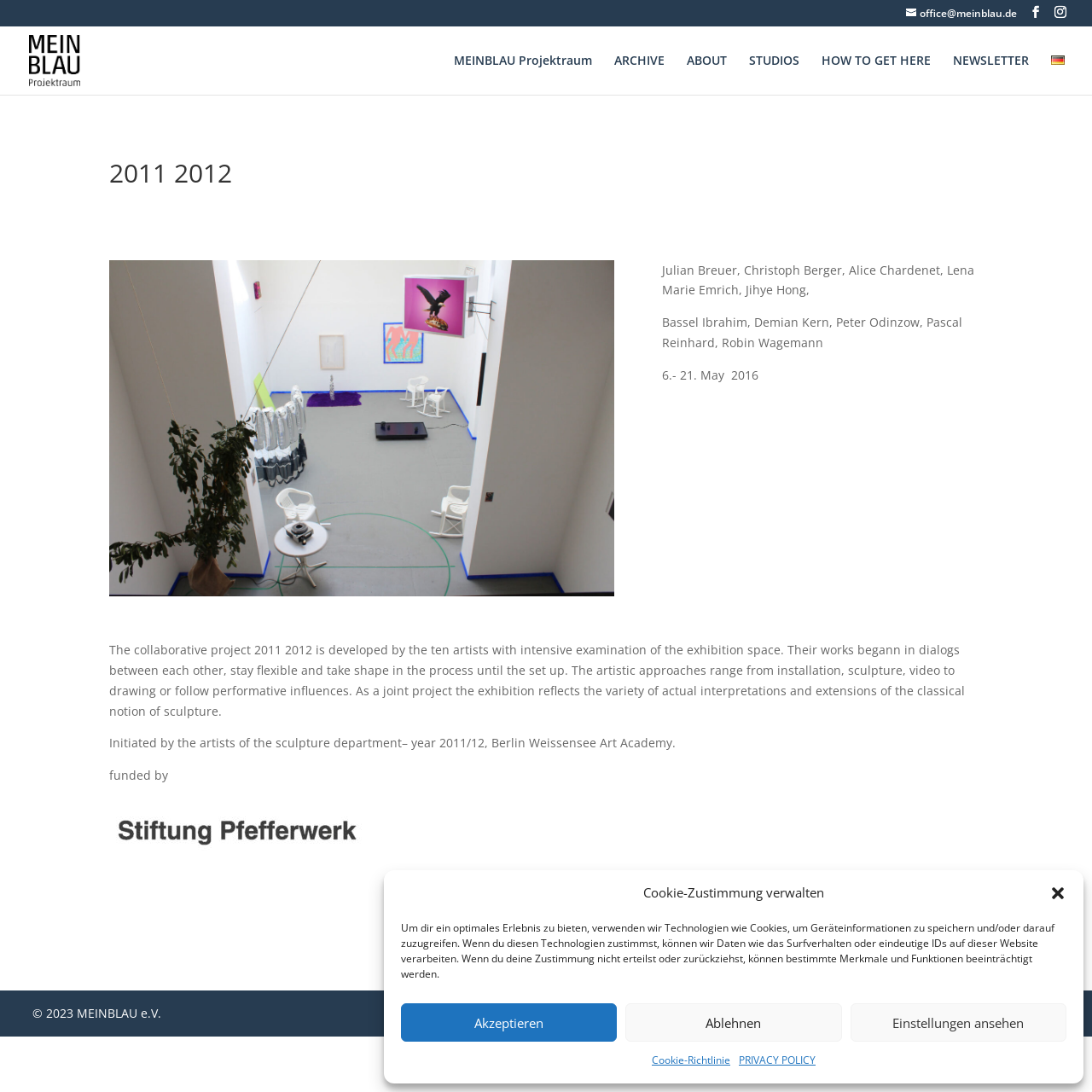Bounding box coordinates should be in the format (top-left x, top-left y, bottom-right x, bottom-right y) and all values should be floating point numbers between 0 and 1. Determine the bounding box coordinate for the UI element described as: HOW TO GET HERE

[0.752, 0.05, 0.852, 0.087]